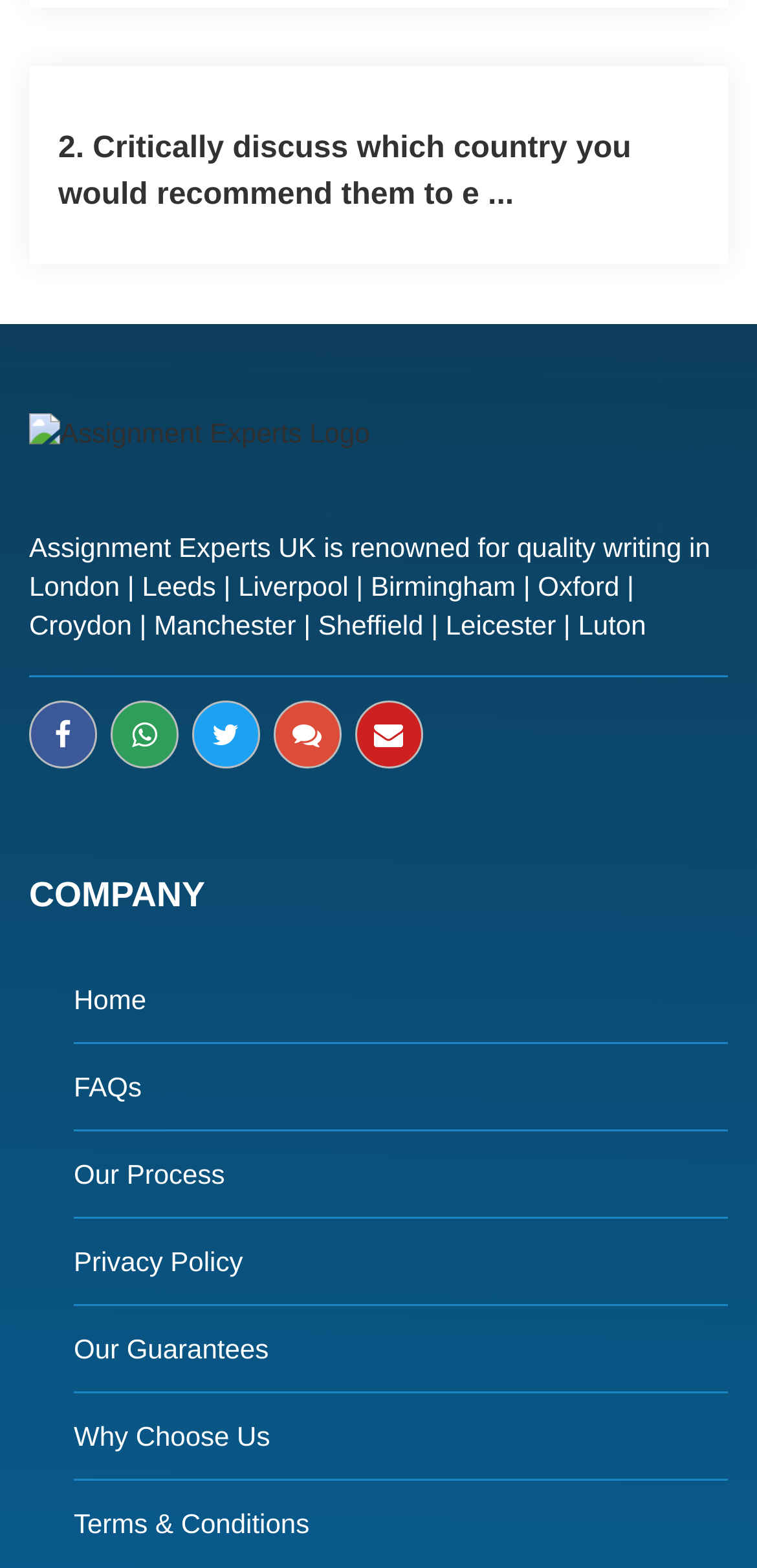Please answer the following question using a single word or phrase: 
What is the last menu item listed on the webpage?

Terms & Conditions